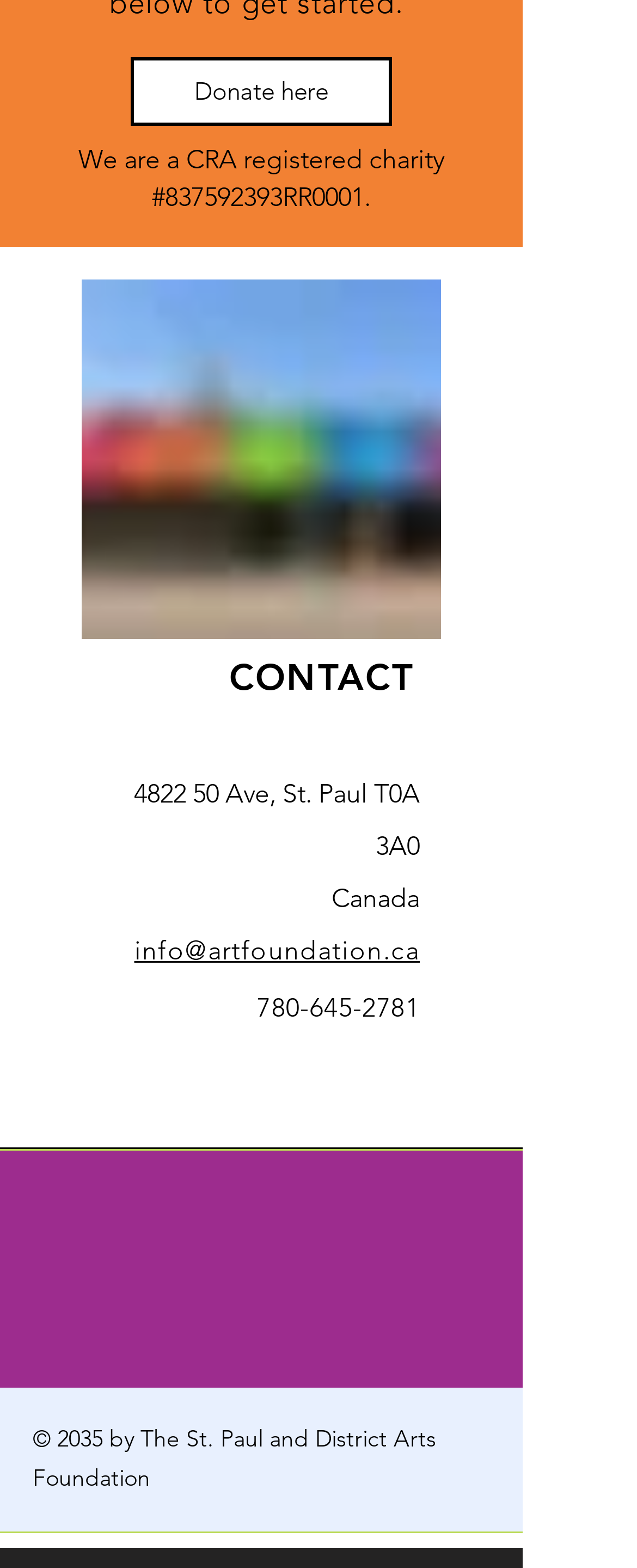What is the charity registration number?
Please answer the question as detailed as possible based on the image.

The charity registration number can be found in the StaticText element 'We are a CRA registered charity #837592393RR0001.' which is located at the top of the webpage.